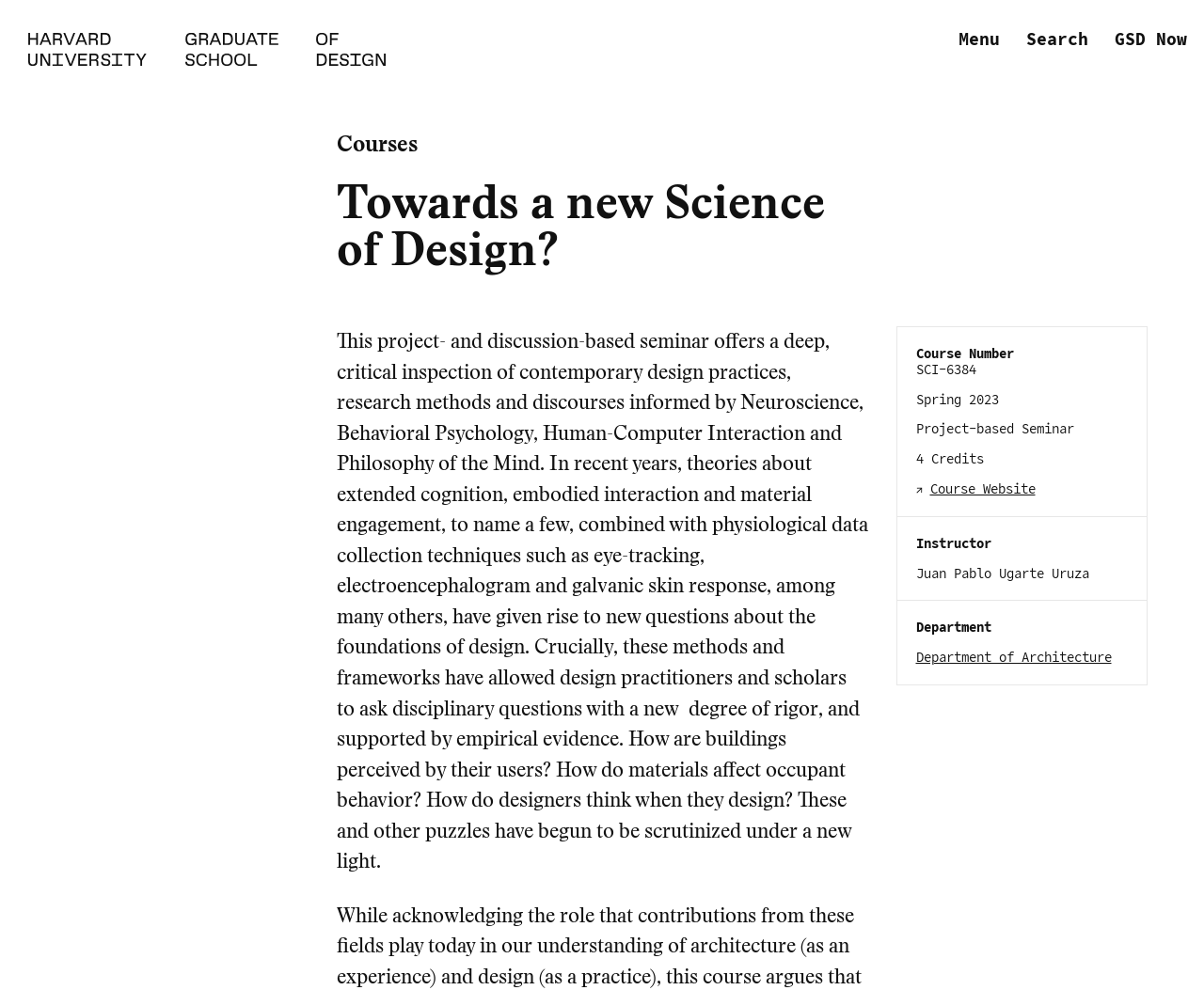What is the name of the instructor?
Based on the screenshot, respond with a single word or phrase.

Juan Pablo Ugarte Uruza